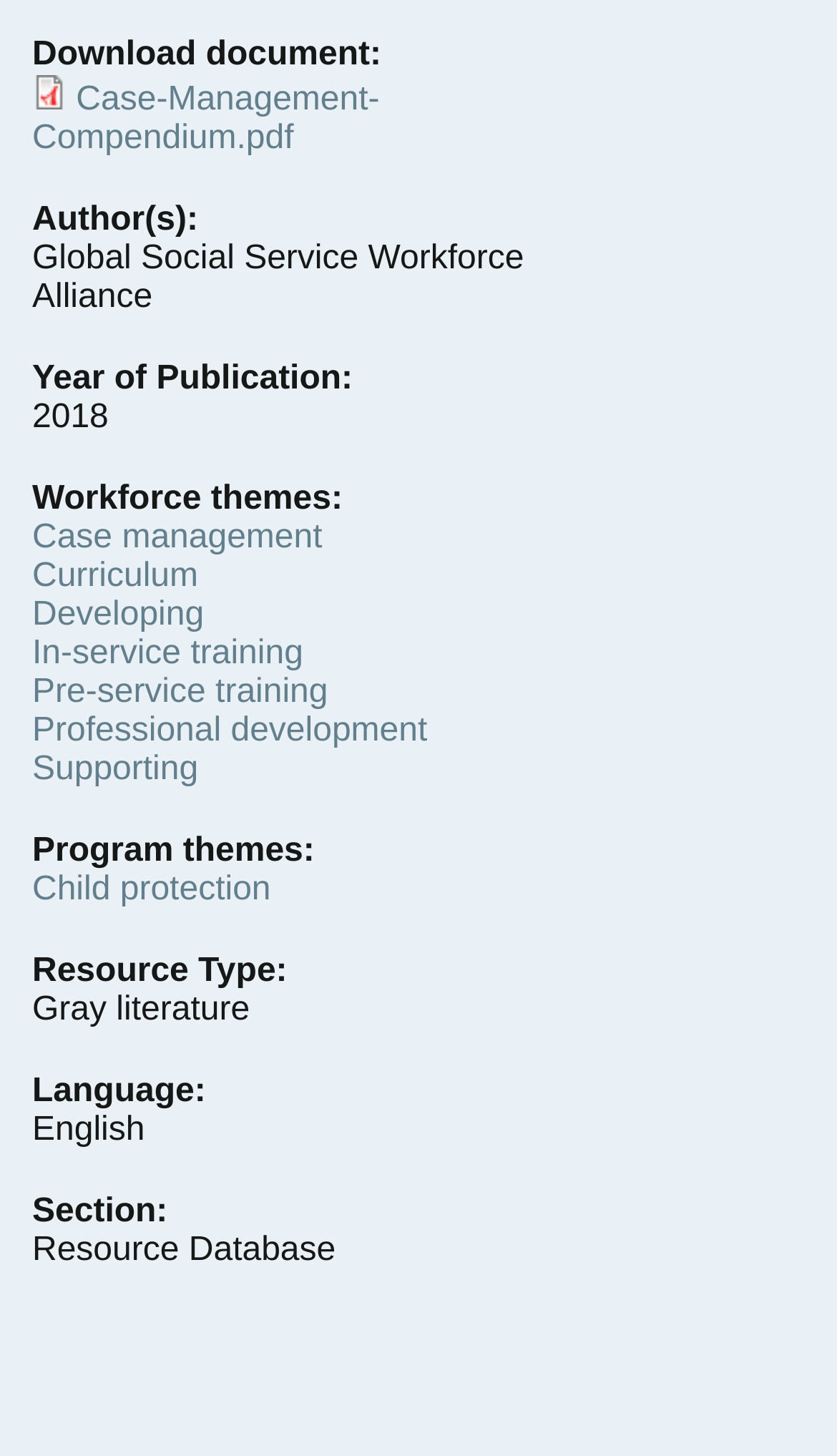Identify the bounding box coordinates of the region that needs to be clicked to carry out this instruction: "Explore child protection program". Provide these coordinates as four float numbers ranging from 0 to 1, i.e., [left, top, right, bottom].

[0.038, 0.598, 0.324, 0.623]